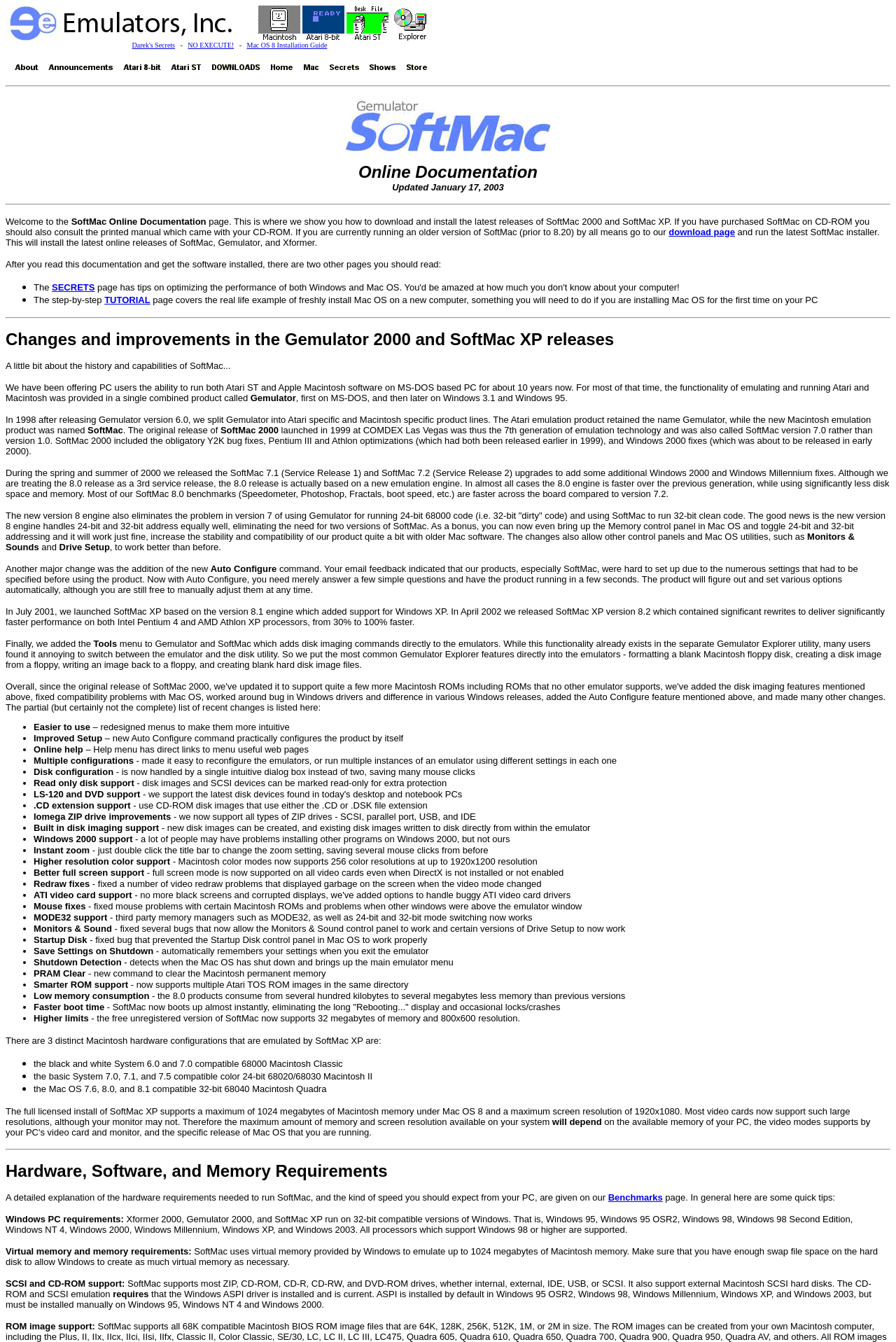Articulate a detailed summary of the webpage's content and design.

The webpage is about Emulators Online, specifically the SoftMac Online Documentation. At the top, there is a table with two rows, each containing several cells. The first row has two cells, with the first cell containing an image and the text "Emulators Home", and the second cell containing several images and text related to different types of emulation, such as Apple Macintosh, Atari 8-bit, and Atari ST. The second row has one cell with a long text describing Darek's Secrets, Mac OS 8 Installation Guide, and NO EXECUTE!.

Below the table, there are several links to different pages, including About, Announcements, Xformer, Gemulator, FREE DOWNLOADS, Emulators Online Home Page, SoftMac and Fusion PC, Dirty Little Secrets, Show Schedule, and Online Store. Each link has a corresponding image.

Further down, there is a horizontal separator, followed by an image and a heading "Online Documentation". Below the heading, there is a paragraph of text welcoming users to the SoftMac Online Documentation page, which provides instructions on how to download and install SoftMac 2000 and SoftMac XP.

The page then lists two other pages that users should read: the SECRETS page and the TUTORIAL page. There is another horizontal separator, followed by a section describing changes and improvements in the Gemulator 2000 and SoftMac XP releases.

The rest of the page is a long text describing the history and capabilities of SoftMac, including its development, features, and improvements over the years. The text is divided into several sections, each with a heading, and includes information about the new version 8 engine, the addition of the Auto Configure command, and the launch of SoftMac XP.

At the bottom of the page, there is a list with two items: "Easier to use" and "Improved Setup", each with a brief description.